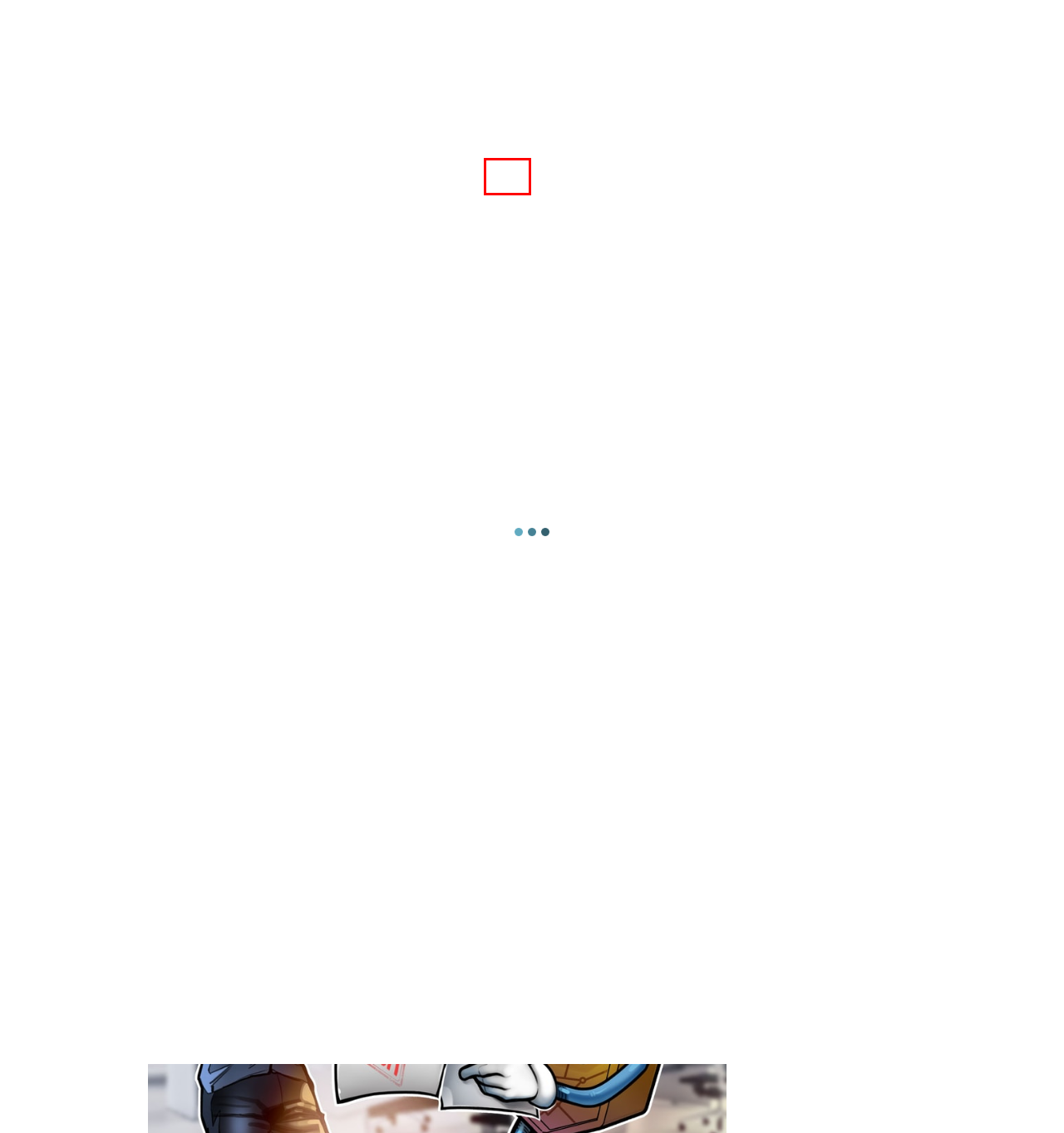Given a screenshot of a webpage with a red bounding box highlighting a UI element, choose the description that best corresponds to the new webpage after clicking the element within the red bounding box. Here are your options:
A. CryptoCurreny News
B. VIDEOS – CryptoCurreny News
C. ICO – CryptoCurreny News
D. BLOCKCHAIN – CryptoCurreny News
E. Business – CryptoCurreny News
F. BUY/SELL – CryptoCurreny News
G. NEWS – CryptoCurreny News
H. REVIEWS – CryptoCurreny News

C